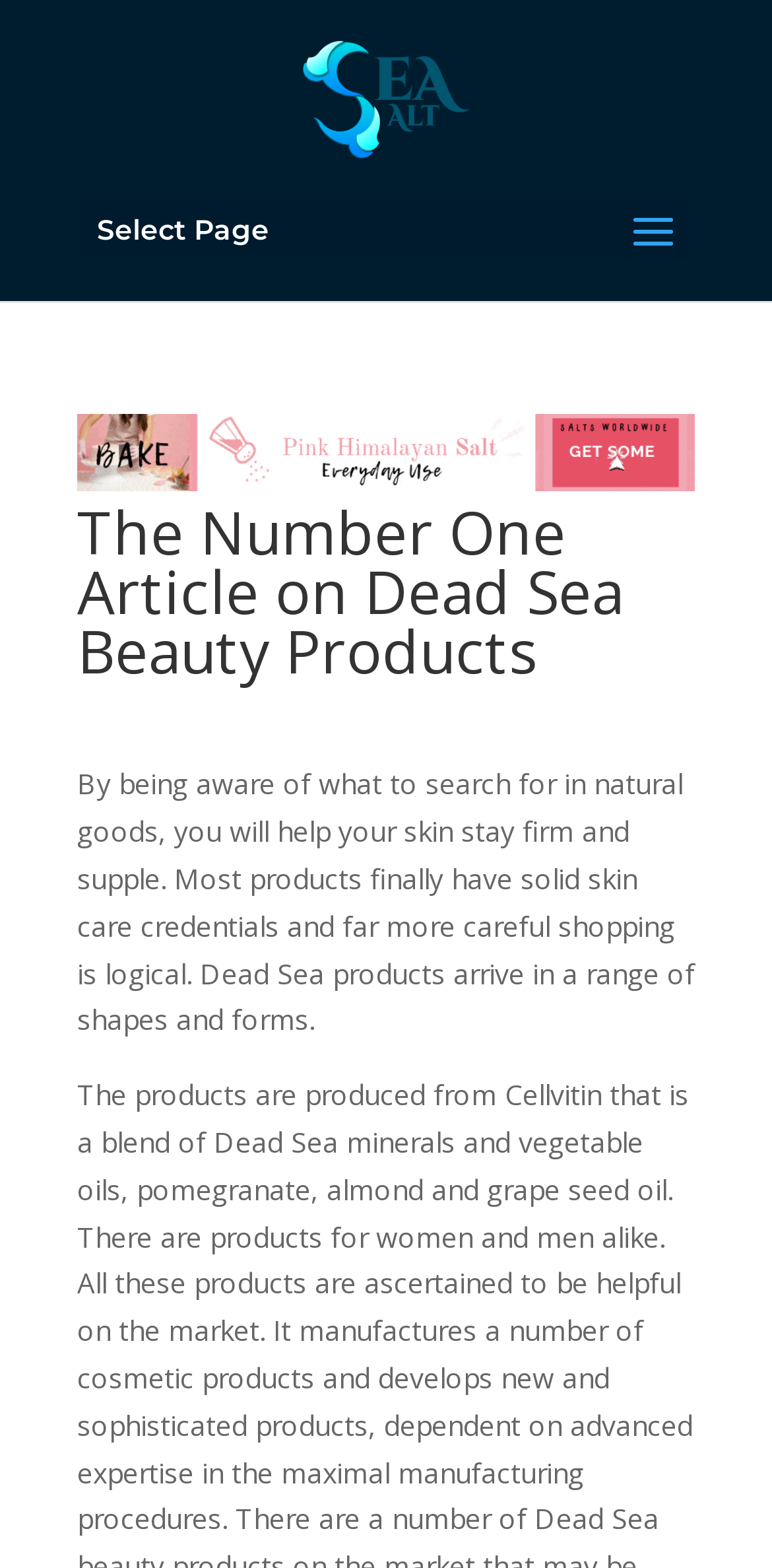Can you give a detailed response to the following question using the information from the image? What is the position of the link 'Sea Salt'?

By analyzing the bounding box coordinates of the link 'Sea Salt', I found that its y1 value is 0.05, which is smaller than the y1 values of other elements. This suggests that the link 'Sea Salt' is positioned at the top left of the webpage.